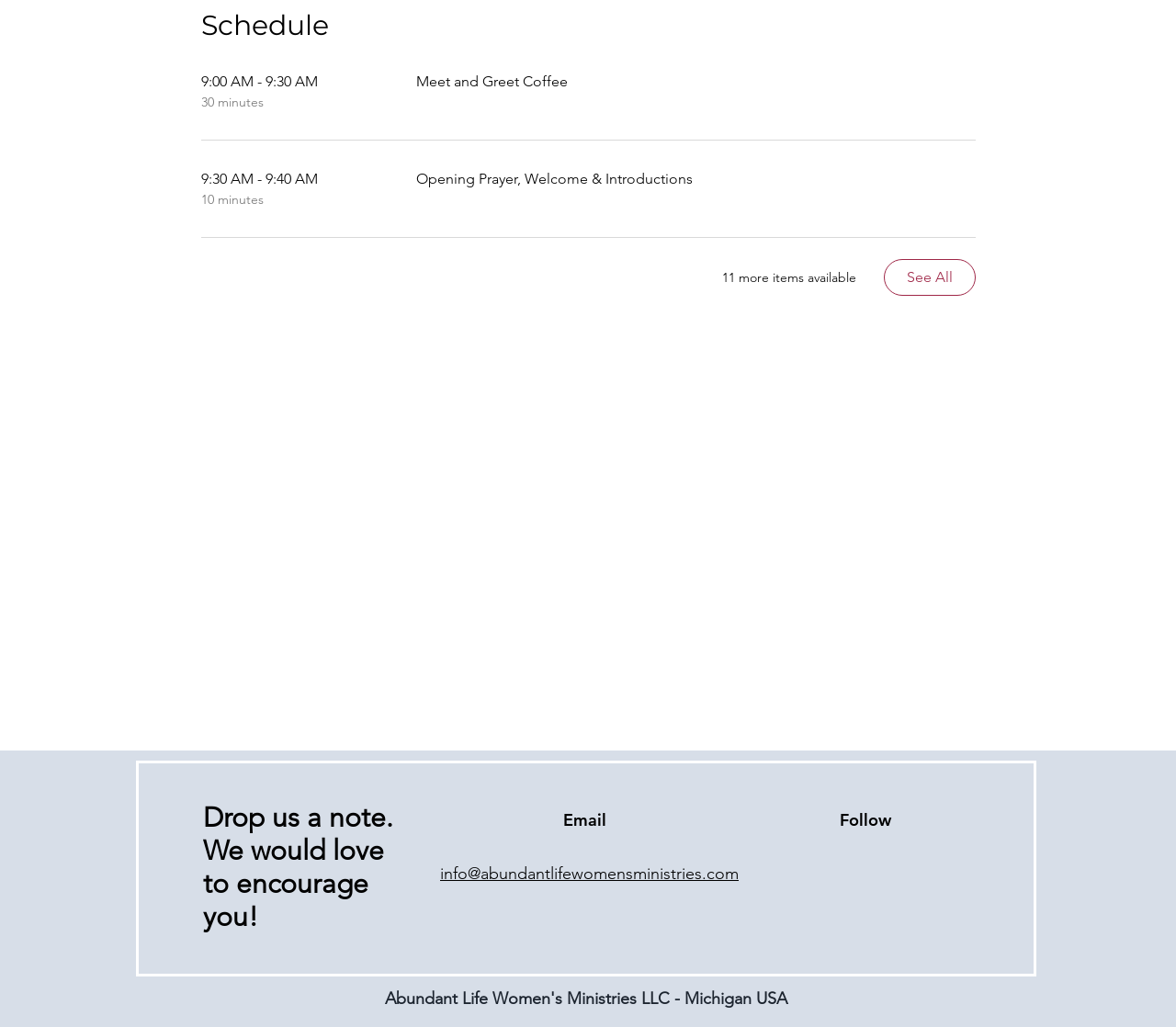What is the purpose of this event?
Provide a one-word or short-phrase answer based on the image.

To live the abundant life Jesus came to give us